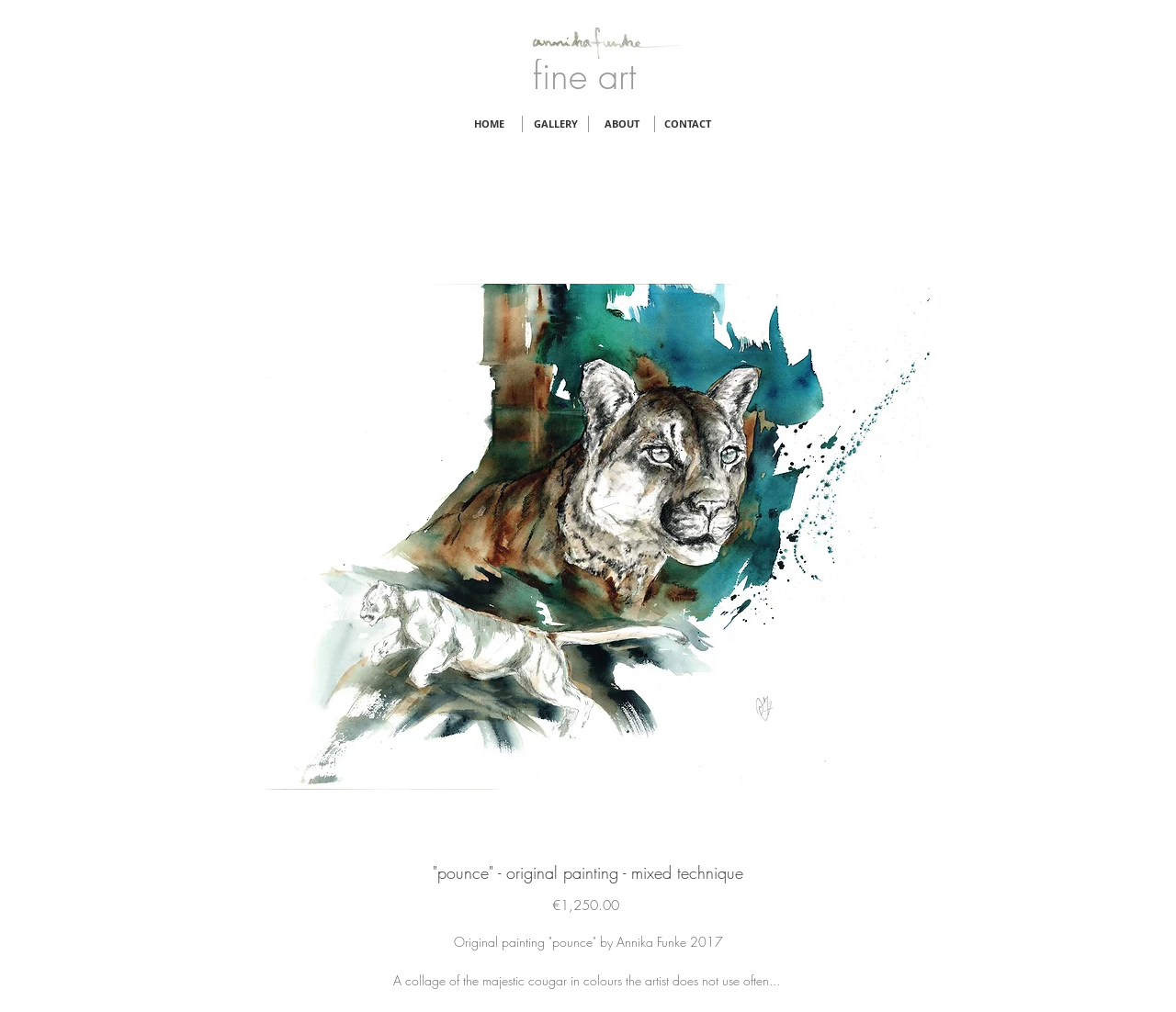What is the subject of the original painting?
Answer the question in a detailed and comprehensive manner.

I found the subject of the original painting by reading the description of the painting. The description mentions that the painting is a collage of the majestic cougar in colours the artist does not use often.